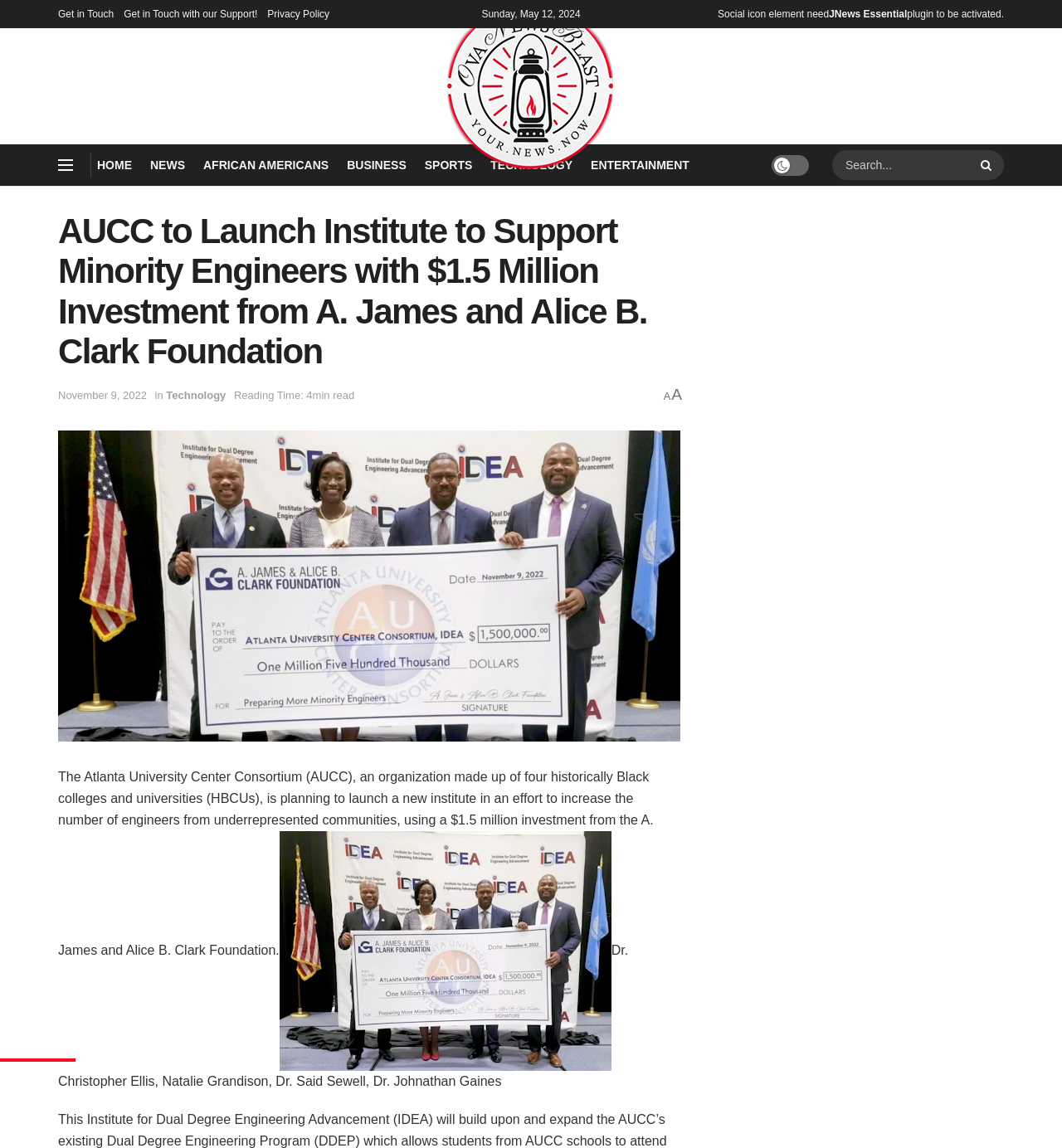Identify the bounding box coordinates of the region that should be clicked to execute the following instruction: "read about Claire V Oldale RD".

None